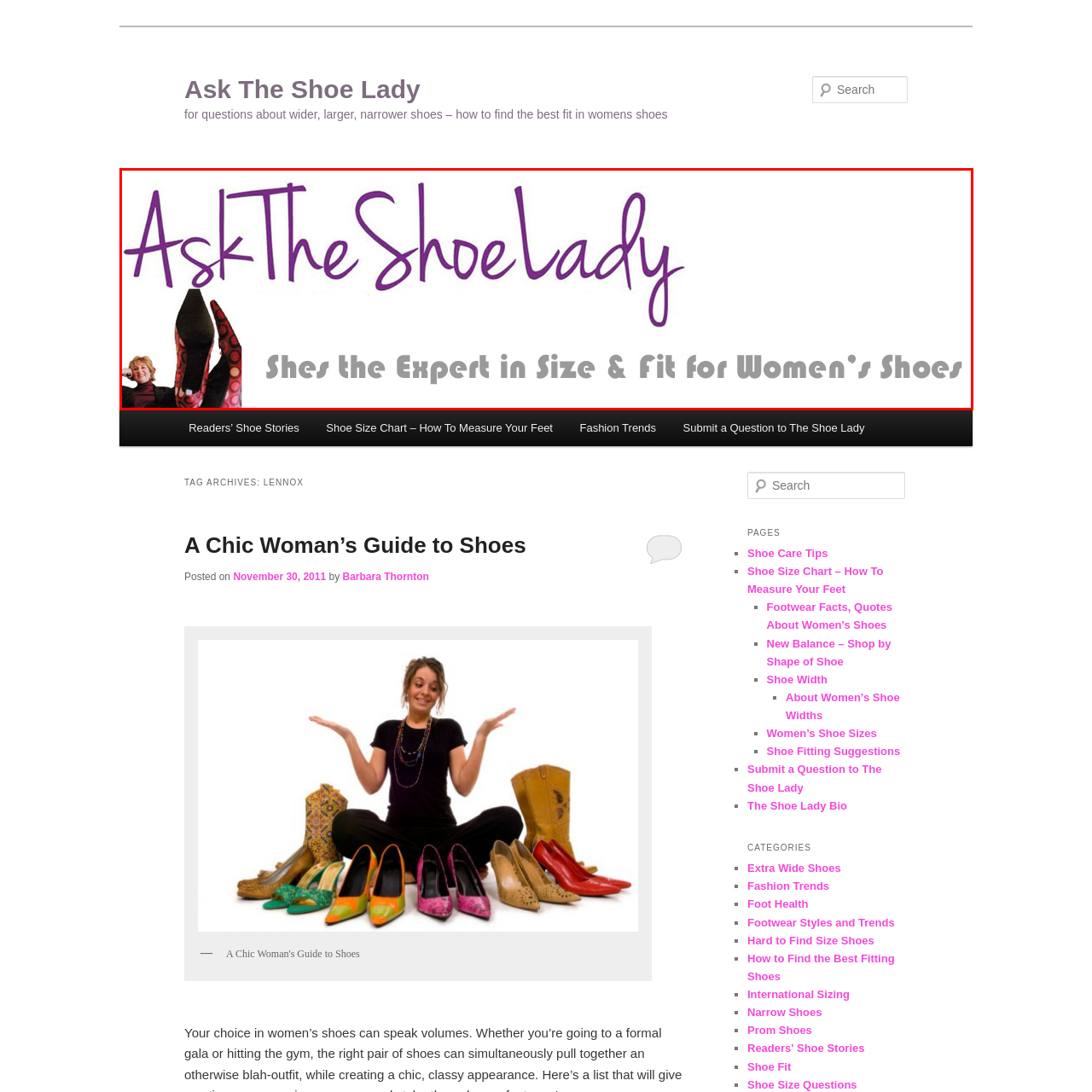Provide an elaborate description of the image marked by the red boundary.

The image presents the logo for "Ask The Shoe Lady," featuring bold, playful typography that emphasizes the expertise in sizing and fitting women's shoes. The name is prominently displayed in a vibrant purple font, flanked by a stylized illustration of stylish shoes, including black and red designs, adding a fashionable flair. Below the main title, the phrase "She's the Expert in Size & Fit for Women's Shoes" is presented in a modern gray typeface, underscoring the mission of providing knowledgeable advice on women's footwear. This logo effectively captures the essence of the platform, inviting viewers to seek guidance on finding the perfect fit for their shoe needs.